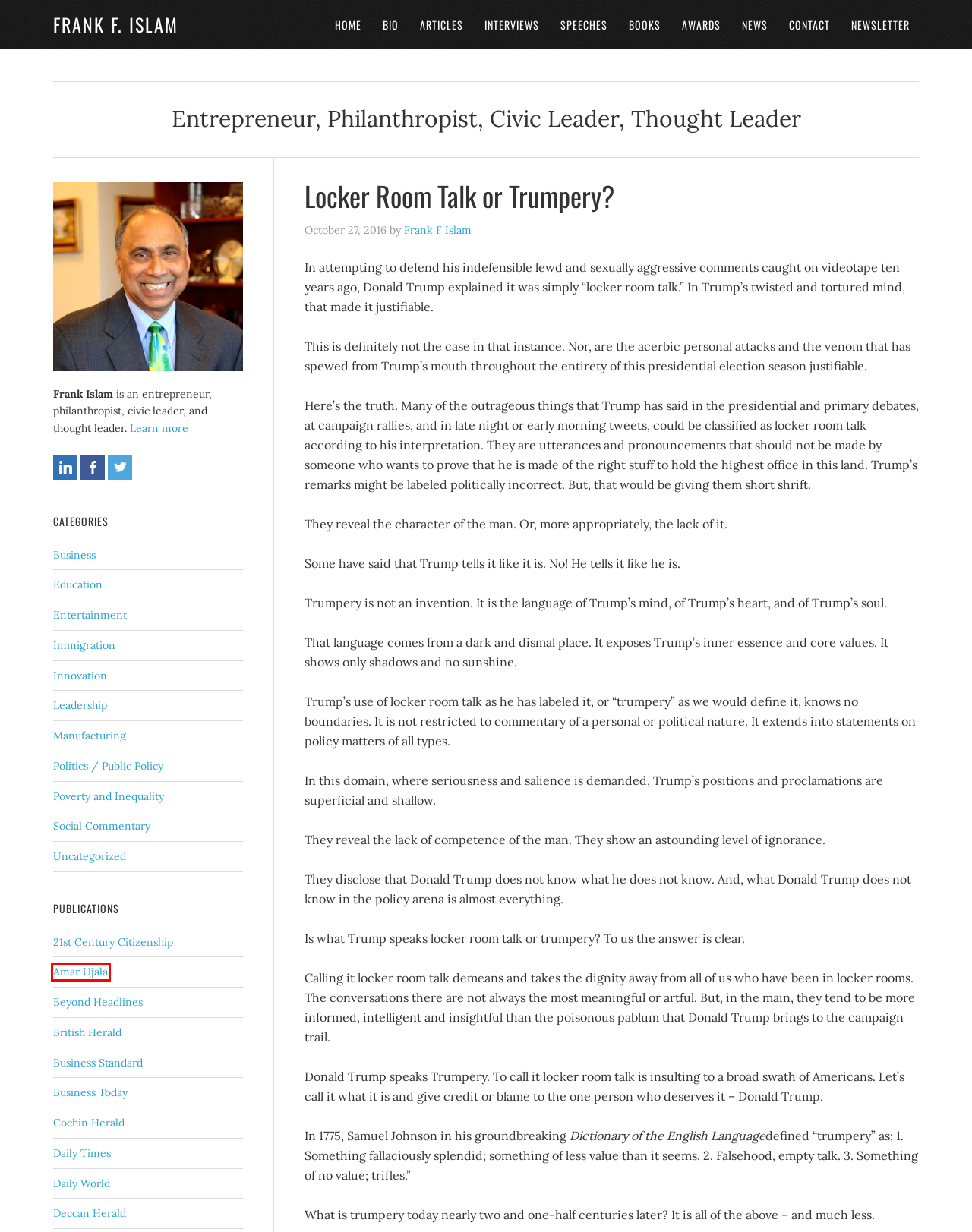You are given a screenshot of a webpage with a red rectangle bounding box around a UI element. Select the webpage description that best matches the new webpage after clicking the element in the bounding box. Here are the candidates:
A. Interview With Aradhna Madireddi - Frank F. Islam
B. Cochin Herald Archives - Frank F. Islam
C. Amar Ujala Archives - Frank F. Islam
D. Contact - Frank F. Islam
E. Article by Frank Islam on the Potomac-Bethesda Rotary Club News - Frank F. Islam
F. Frank Islam: Indian Entrepreneur | Philanthropist - Thought & Civic Leader
G. Frank F Islam, Author at Frank F. Islam
H. Newsletter - Frank F. Islam

C